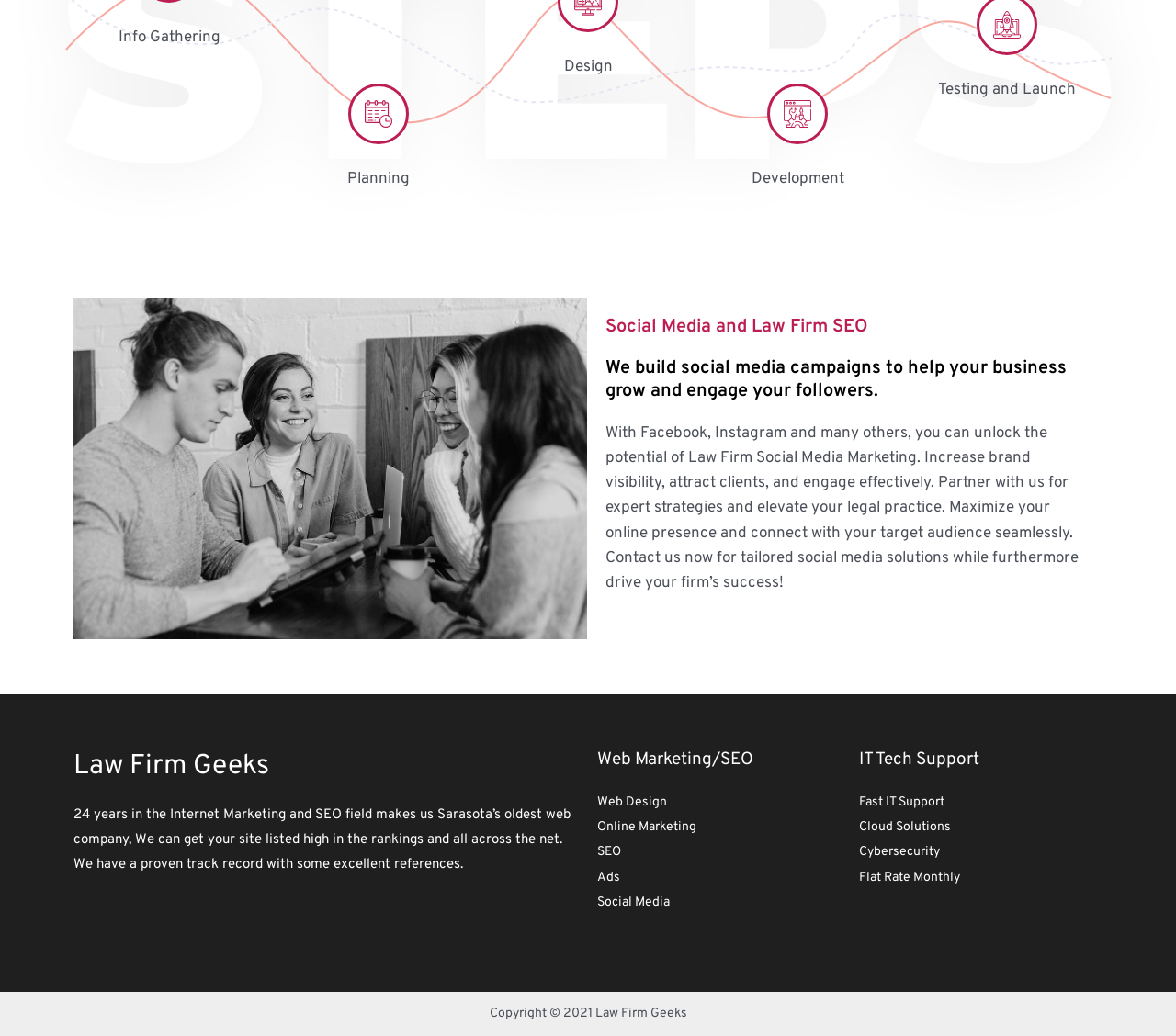Please reply to the following question using a single word or phrase: 
What is the main service offered by Law Firm Geeks?

Web Marketing/SEO